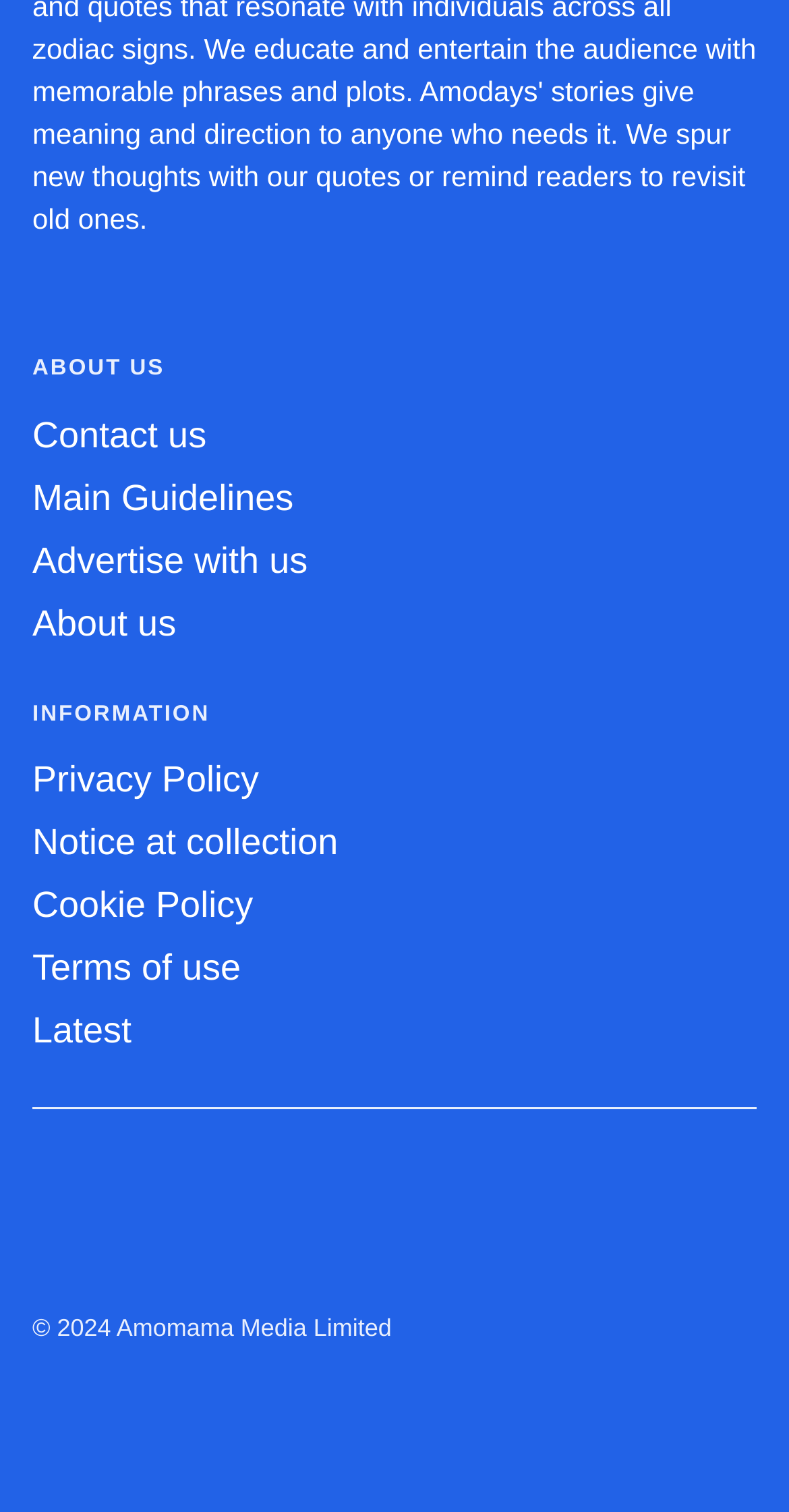Pinpoint the bounding box coordinates of the clickable element to carry out the following instruction: "Follow instagram."

[0.041, 0.766, 0.164, 0.83]